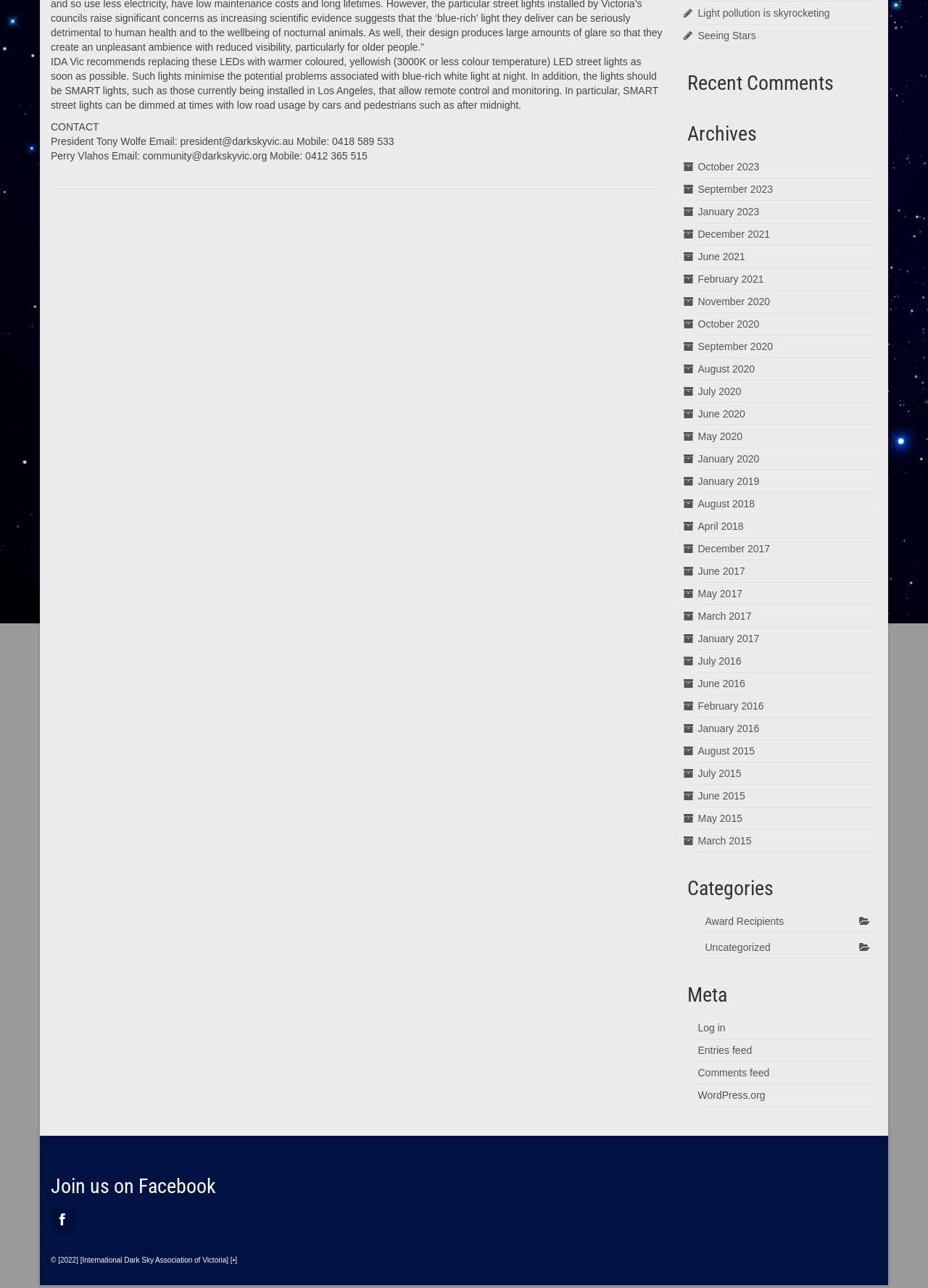Mark the bounding box of the element that matches the following description: "September 2020".

[0.752, 0.264, 0.833, 0.273]